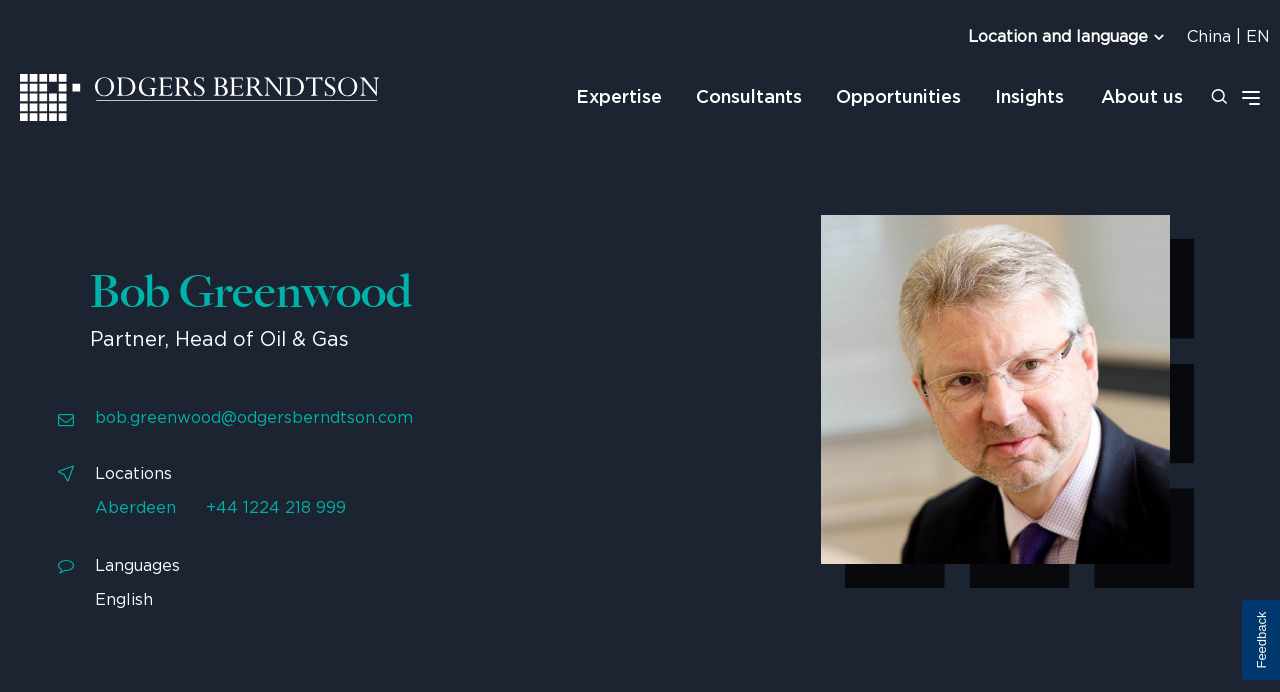Identify the bounding box for the element characterized by the following description: "+44 1224 218 999".

[0.161, 0.722, 0.27, 0.745]